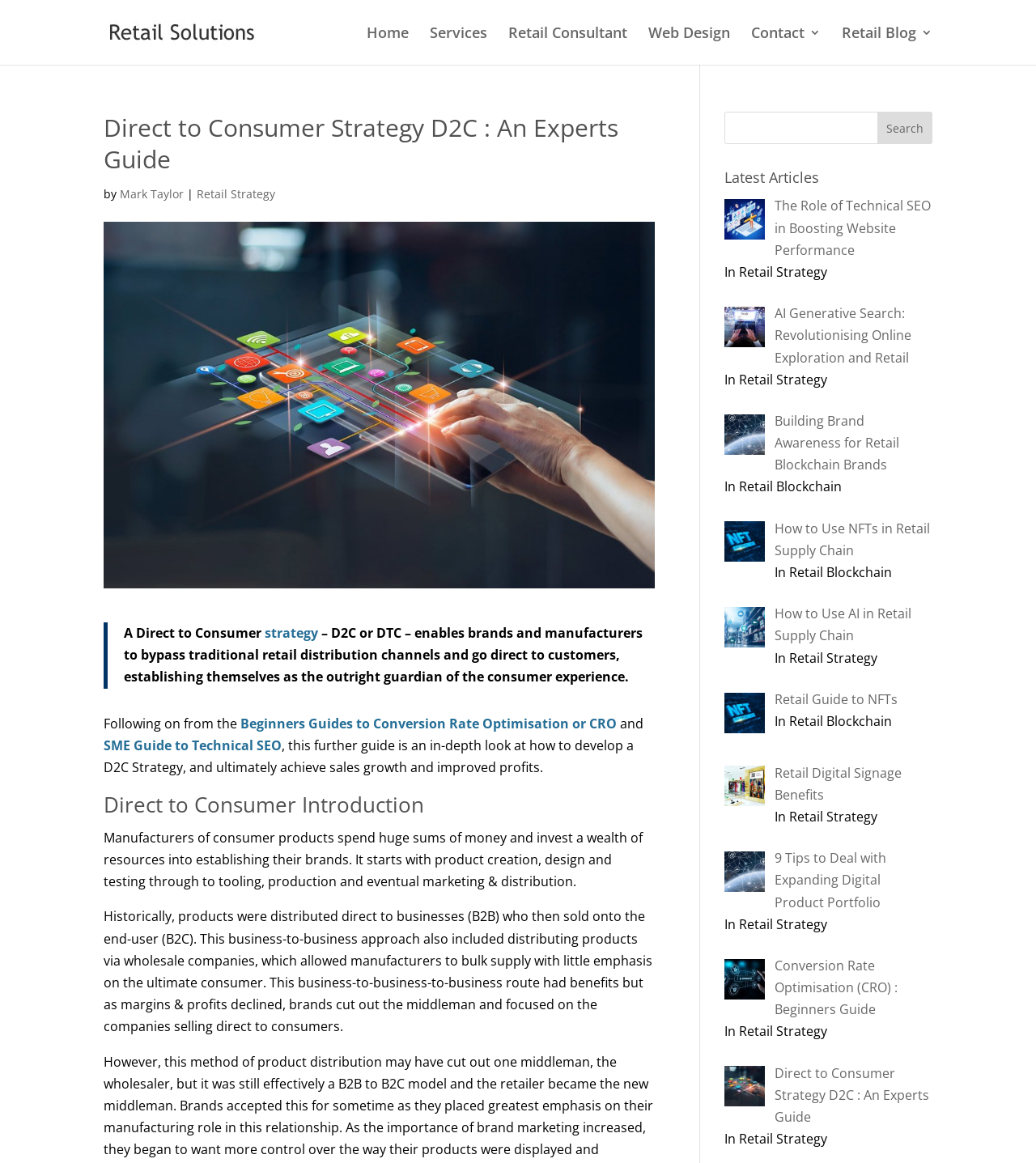Could you provide the bounding box coordinates for the portion of the screen to click to complete this instruction: "Click on 'Contact 3'"?

[0.725, 0.023, 0.792, 0.056]